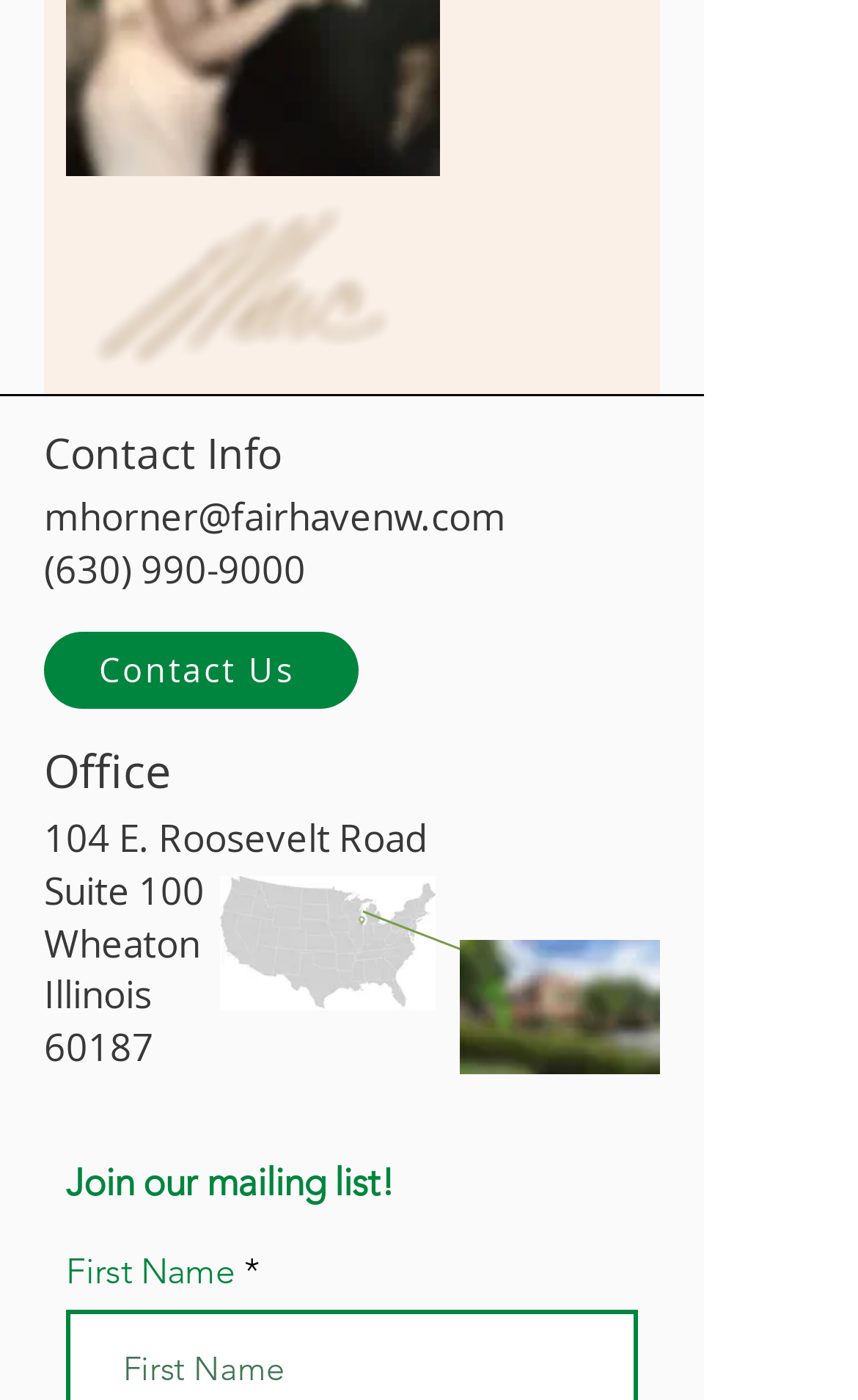What is the email address of the contact person?
Using the visual information, respond with a single word or phrase.

mhorner@fairhavenw.com